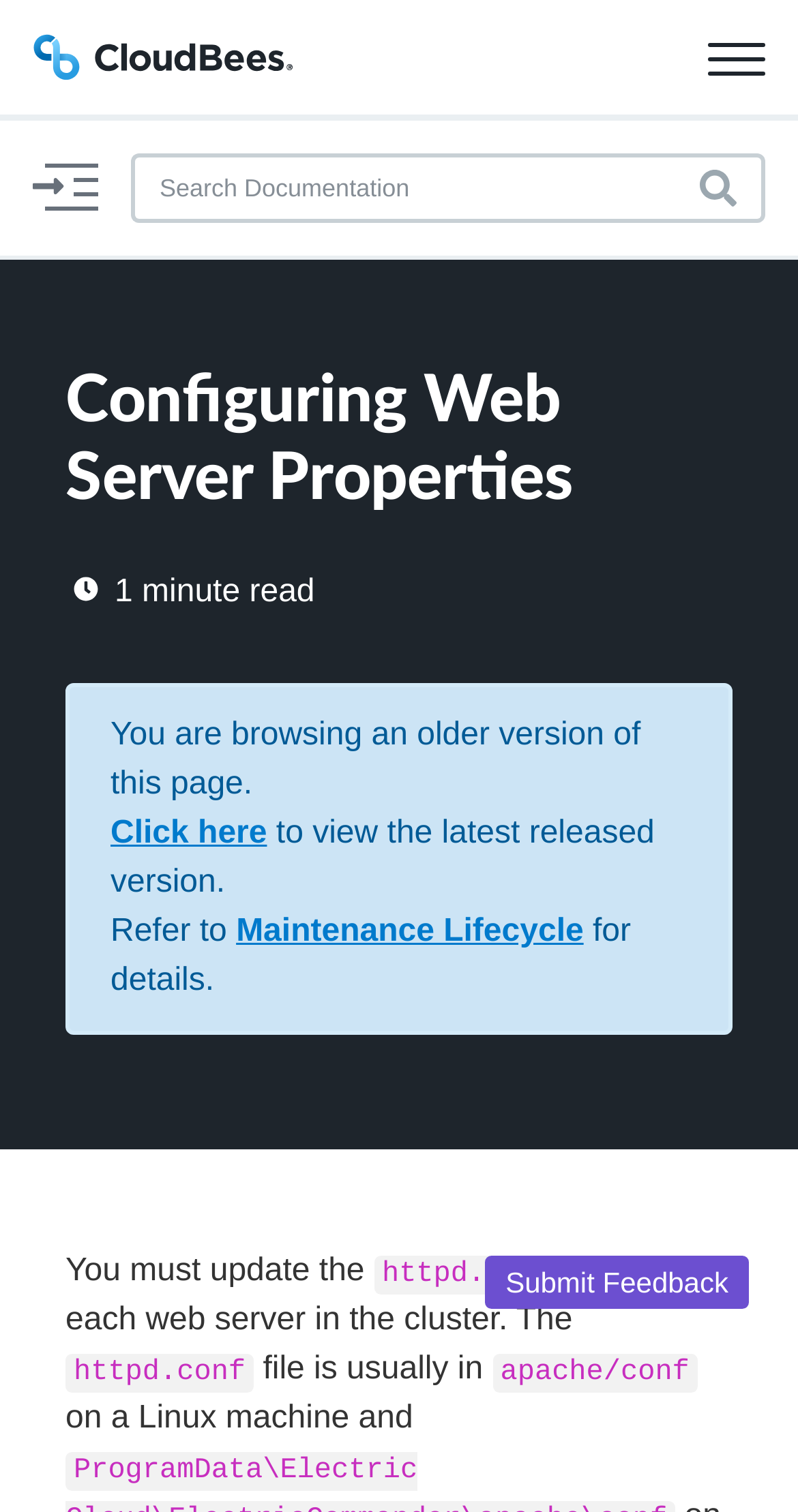Carefully examine the image and provide an in-depth answer to the question: What is the reading time of this article?

The webpage displays a 'Reading Time' section with an image and text indicating that the article takes 1 minute to read.